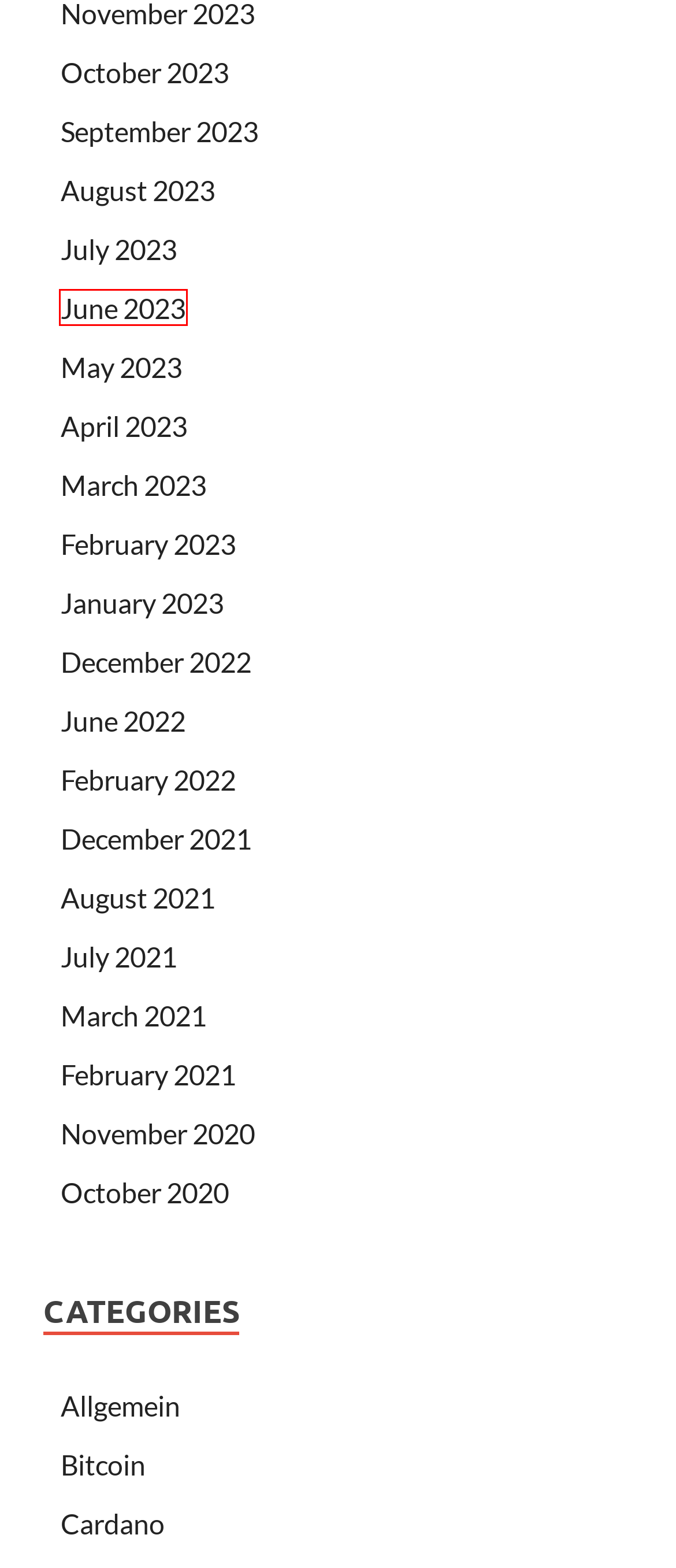You have been given a screenshot of a webpage with a red bounding box around a UI element. Select the most appropriate webpage description for the new webpage that appears after clicking the element within the red bounding box. The choices are:
A. April 2023 – Karzoo
B. June 2023 – Karzoo
C. January 2023 – Karzoo
D. March 2021 – Karzoo
E. July 2021 – Karzoo
F. July 2023 – Karzoo
G. October 2020 – Karzoo
H. December 2022 – Karzoo

B